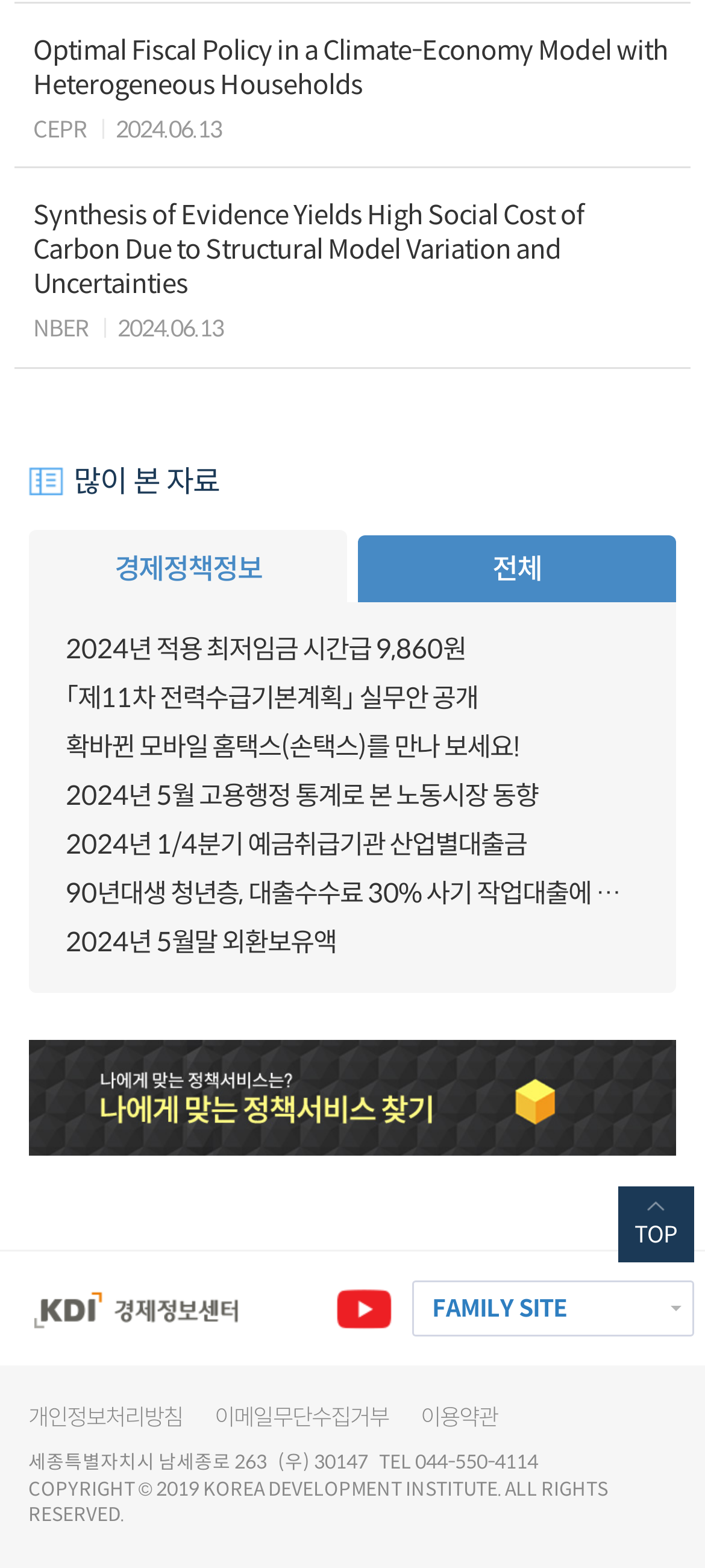What is the title of the first link?
Can you give a detailed and elaborate answer to the question?

The first link on the webpage has the title 'Optimal Fiscal Policy in a Climate-Economy Model with Heterogeneous Households CEPR ㅣ2024.06.13', which can be found by examining the OCR text of the link element with ID 855.